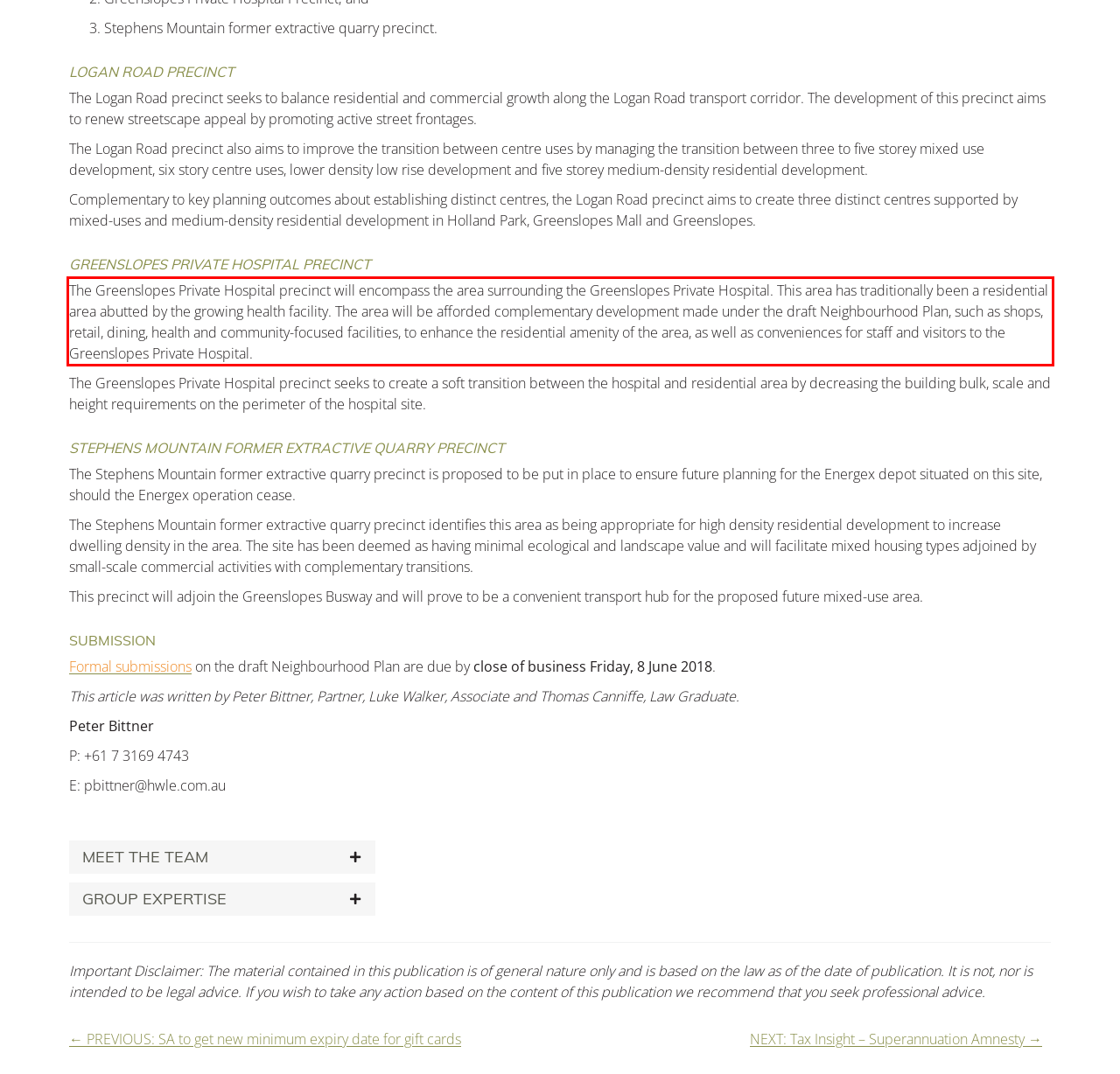Look at the provided screenshot of the webpage and perform OCR on the text within the red bounding box.

The Greenslopes Private Hospital precinct will encompass the area surrounding the Greenslopes Private Hospital. This area has traditionally been a residential area abutted by the growing health facility. The area will be afforded complementary development made under the draft Neighbourhood Plan, such as shops, retail, dining, health and community-focused facilities, to enhance the residential amenity of the area, as well as conveniences for staff and visitors to the Greenslopes Private Hospital.